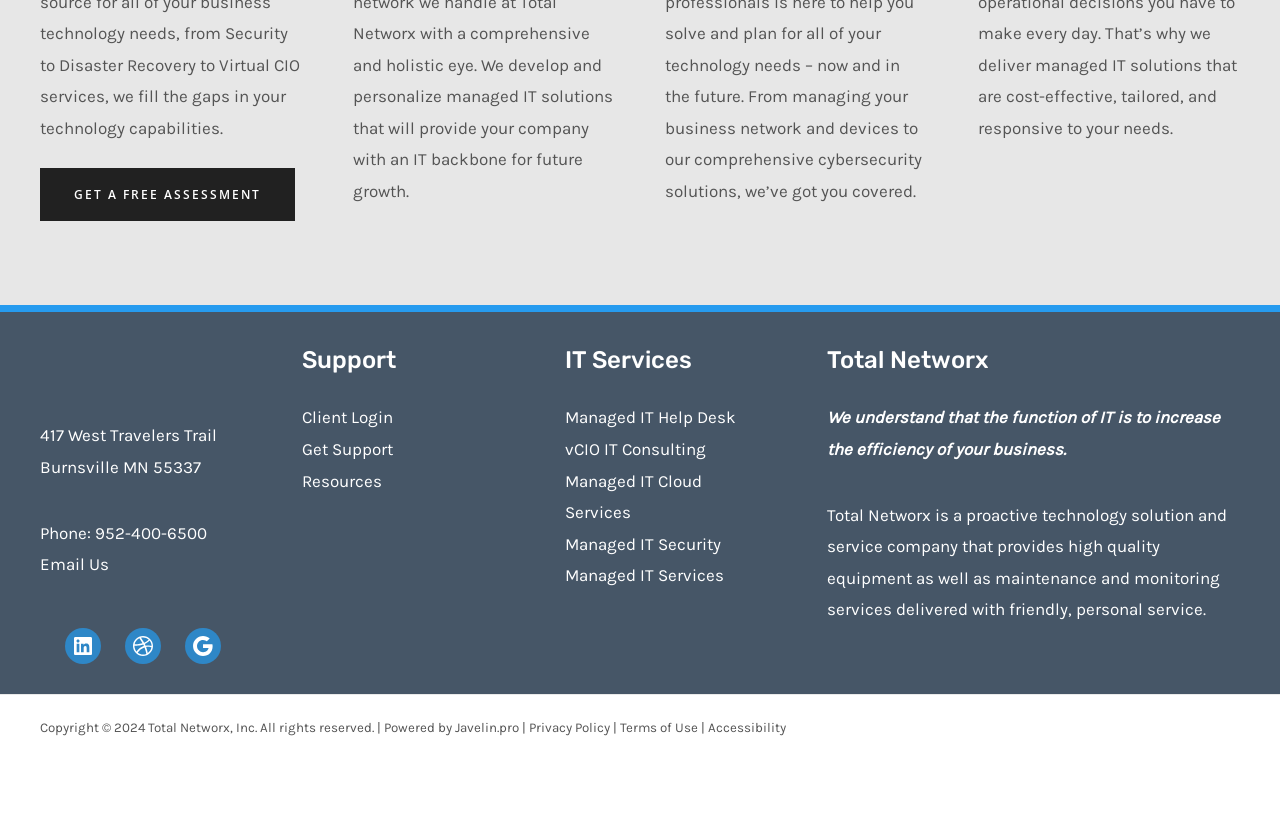Please determine the bounding box of the UI element that matches this description: Managed IT Help Desk. The coordinates should be given as (top-left x, top-left y, bottom-right x, bottom-right y), with all values between 0 and 1.

[0.441, 0.5, 0.575, 0.524]